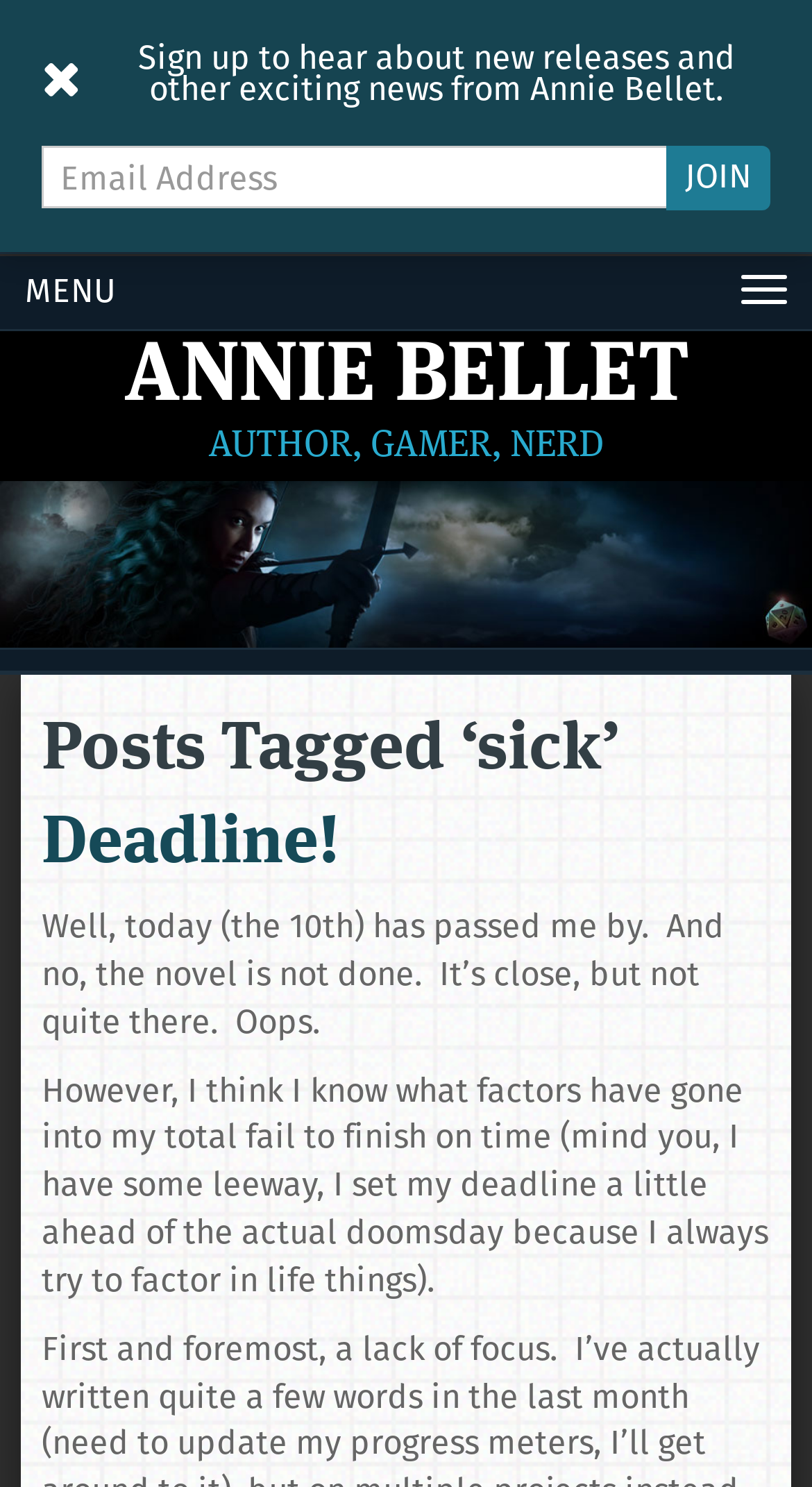What is the author's profession? Please answer the question using a single word or phrase based on the image.

Author, gamer, nerd